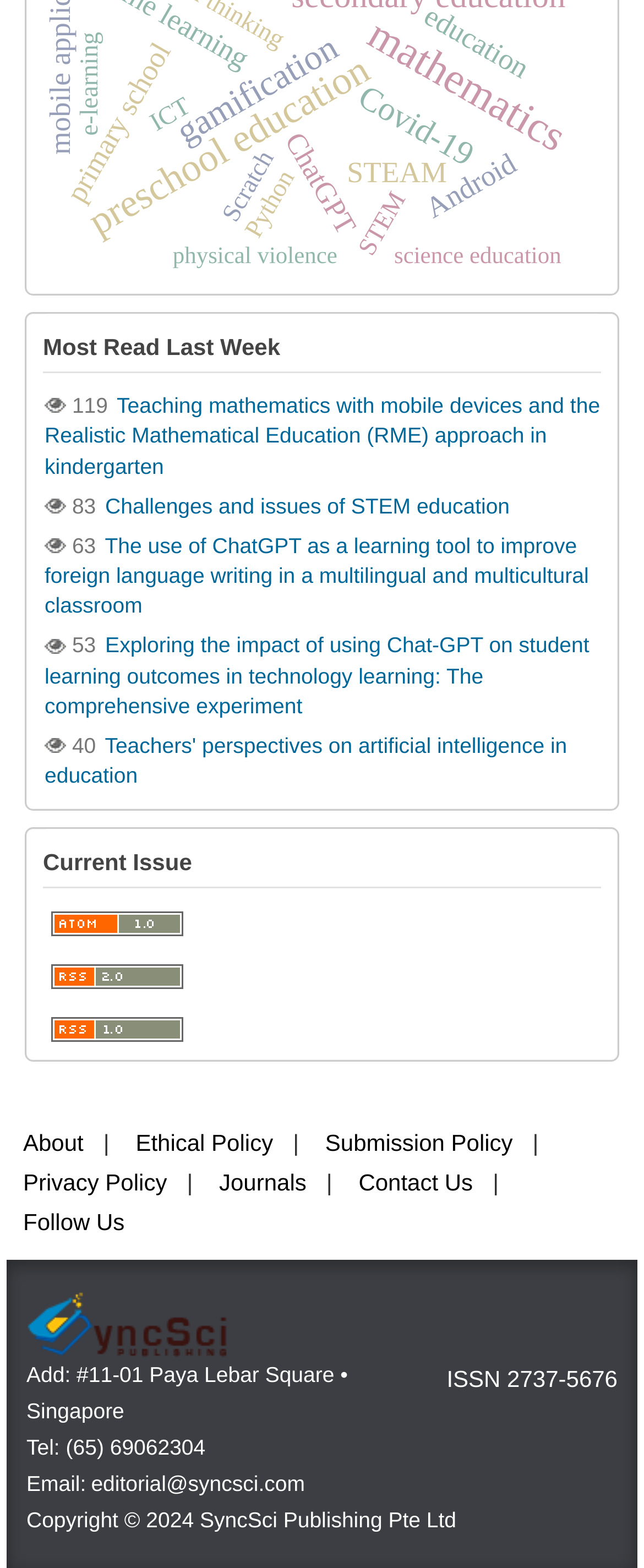What is the current issue section title?
Answer with a single word or phrase by referring to the visual content.

Current Issue